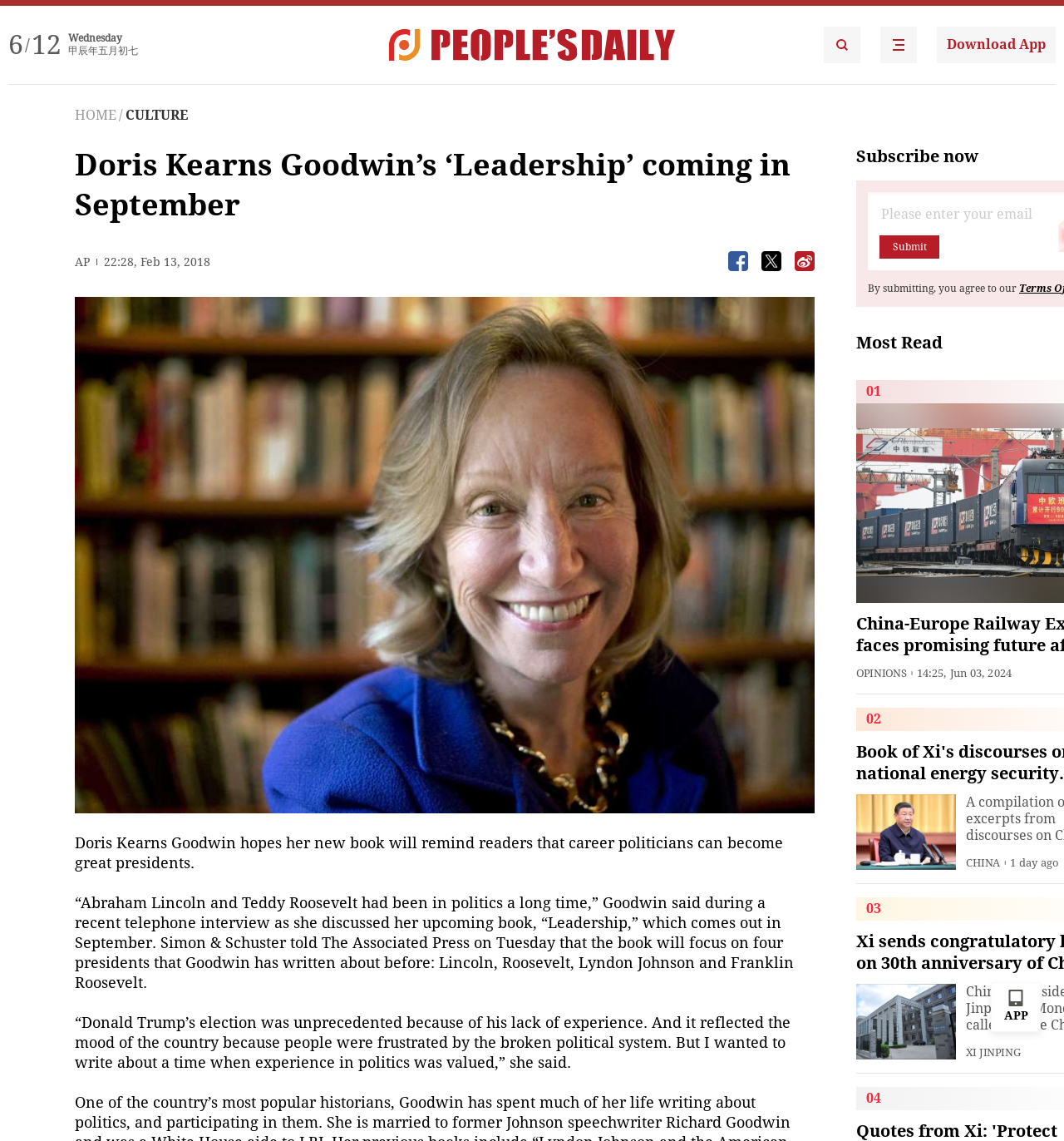Produce an elaborate caption capturing the essence of the webpage.

This webpage appears to be a news article page, with a focus on a specific news story about Doris Kearns Goodwin's new book, "Leadership", which is coming out in September. 

At the top of the page, there is a date and time indicator, showing the day of the week, date, and time. Below this, there are several links and images, including a logo for the People's Daily English language App, which is repeated twice. 

The main content of the page is the news article, which is divided into several paragraphs. The article discusses Doris Kearns Goodwin's new book and her hopes for it to remind readers that career politicians can become great presidents. The article includes quotes from Goodwin and provides some background information on the book. 

To the right of the article, there are several buttons and links, including a "Download App" button and a "Subscribe now" link. Below this, there is a section labeled "Most Read" with a list of articles, each with a title and a timestamp. 

Further down the page, there are more news articles, each with a title, timestamp, and a brief summary. These articles appear to be related to China and include topics such as energy security and Xi Jinping. 

Throughout the page, there are several images, including a large image at the top of the page, which appears to be a book cover or a related image. There are also several smaller images scattered throughout the page, which appear to be icons or logos.